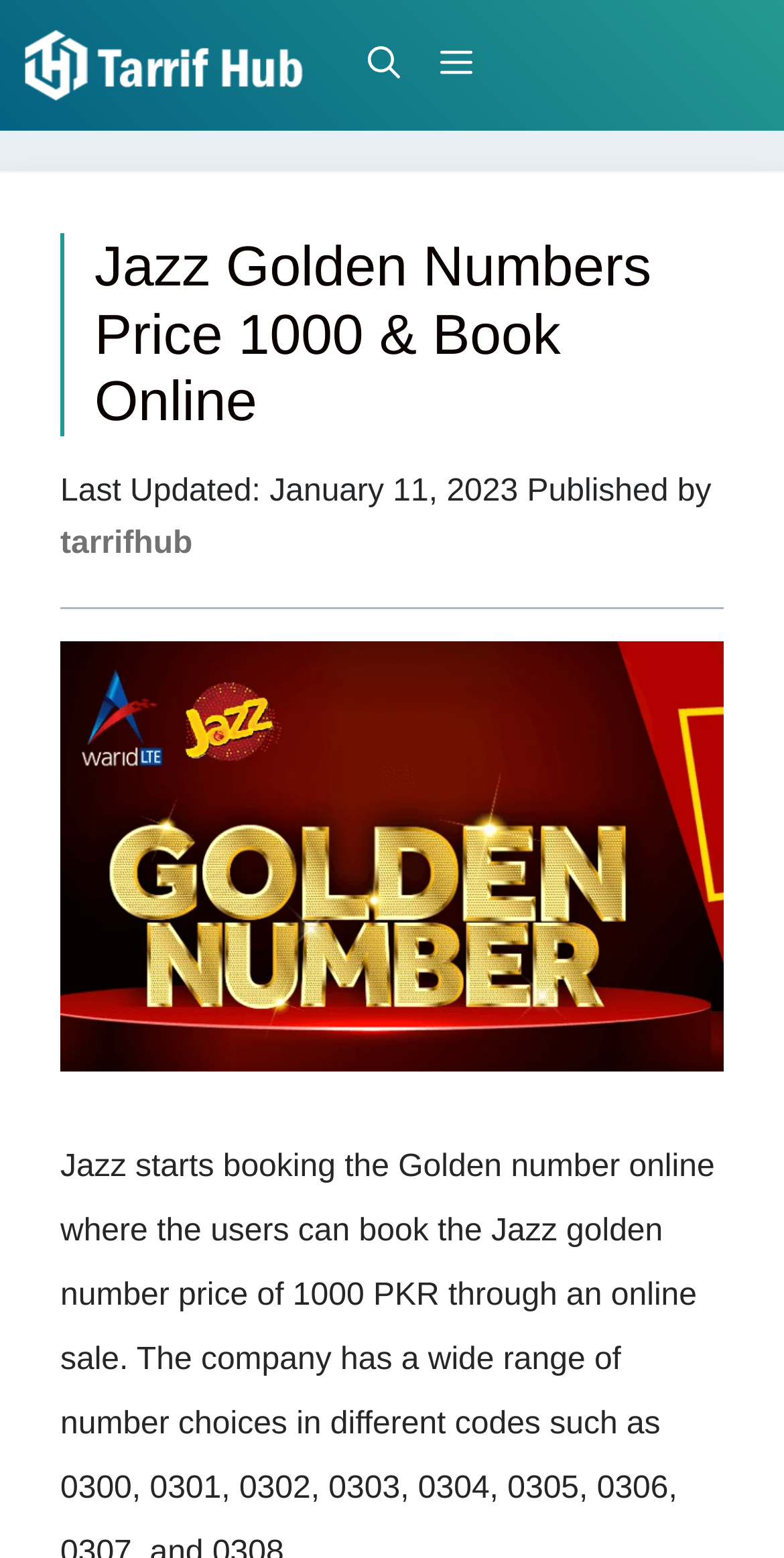Describe all the significant parts and information present on the webpage.

The webpage is about booking Jazz golden numbers online at a discounted price of Rs. 1000. At the top of the page, there is a primary navigation menu with a logo "Tarrif Hub" on the left side, accompanied by an image. On the right side of the navigation menu, there is a link to open a search bar and a button to expand the primary menu.

Below the navigation menu, there is a header section that spans almost the entire width of the page. Within this section, there is a prominent heading that reads "Jazz Golden Numbers Price 1000 & Book Online". Below the heading, there is a timestamp indicating the date "January 11, 2023", followed by the text "by" and a link to "tarrifhub".

On the right side of the header section, there is a large image related to "Jazz Golden Numbers", which takes up most of the vertical space. Overall, the webpage appears to be focused on promoting the discounted offer for Jazz golden numbers and providing a call-to-action for users to book online.